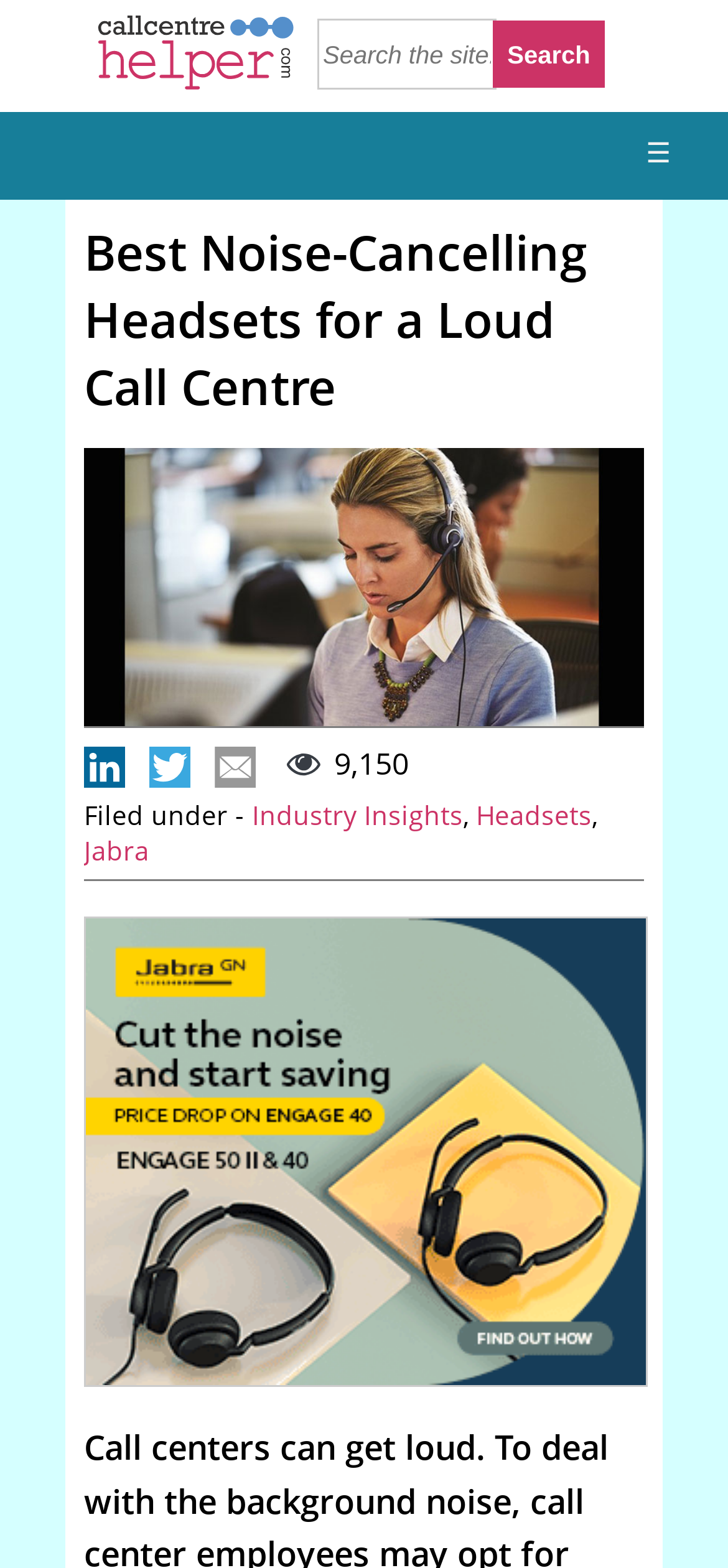Provide a brief response to the question using a single word or phrase: 
What is the category of the article?

Industry Insights